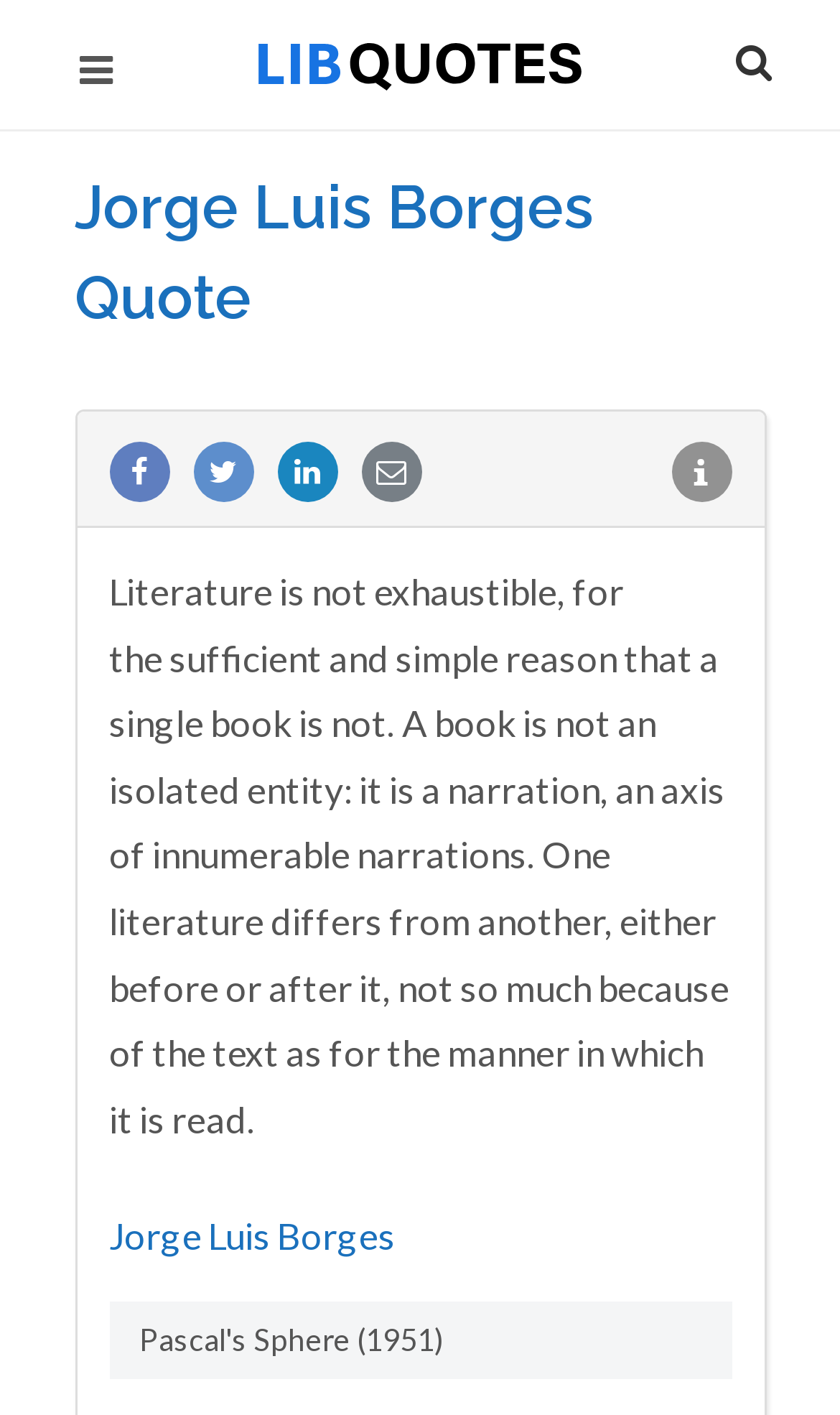For the element described, predict the bounding box coordinates as (top-left x, top-left y, bottom-right x, bottom-right y). All values should be between 0 and 1. Element description: Jorge Luis Borges

[0.129, 0.857, 0.471, 0.889]